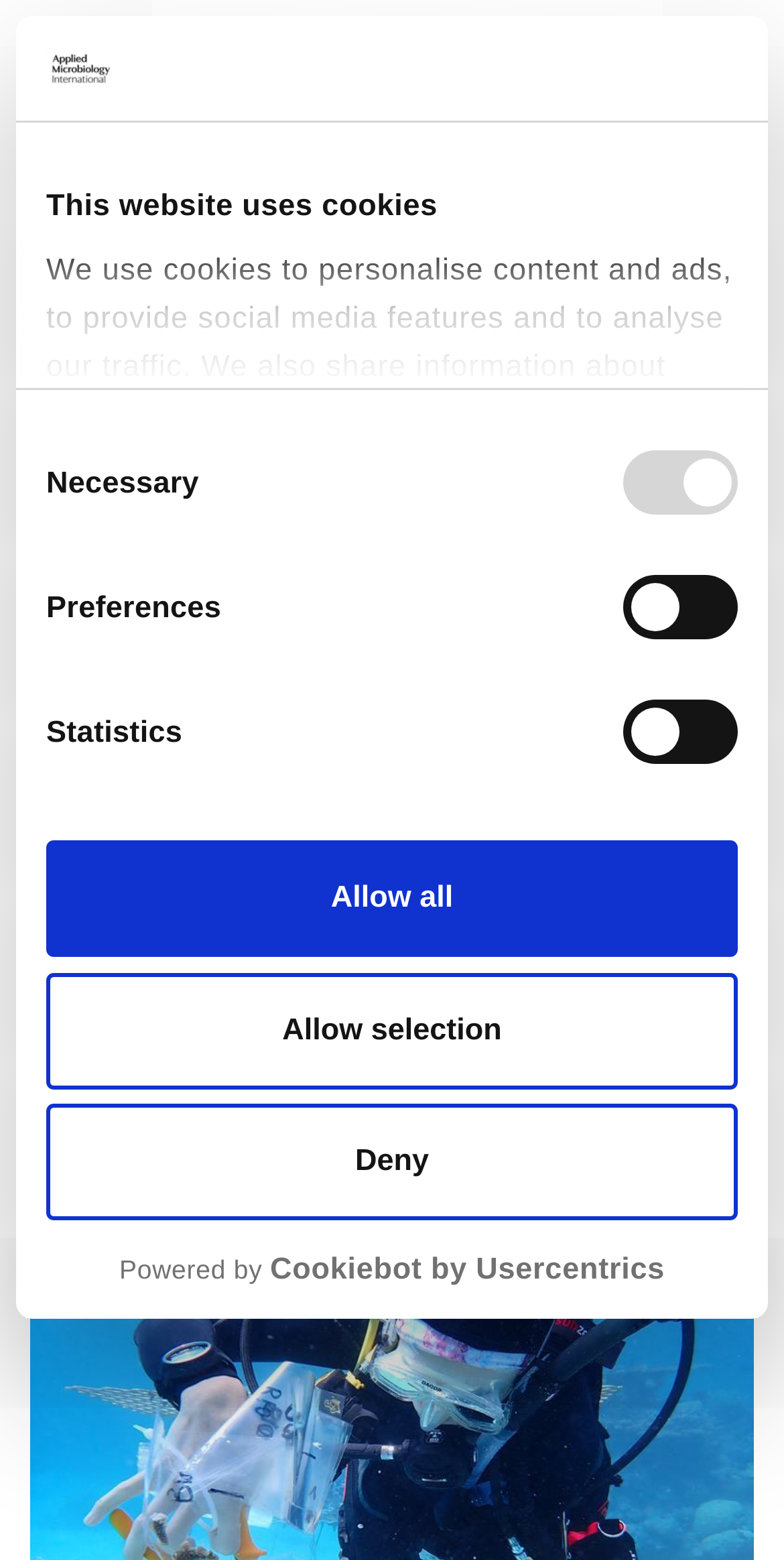What is the date mentioned in the 'Community News' section? Refer to the image and provide a one-word or short phrase answer.

29 Jan 2024